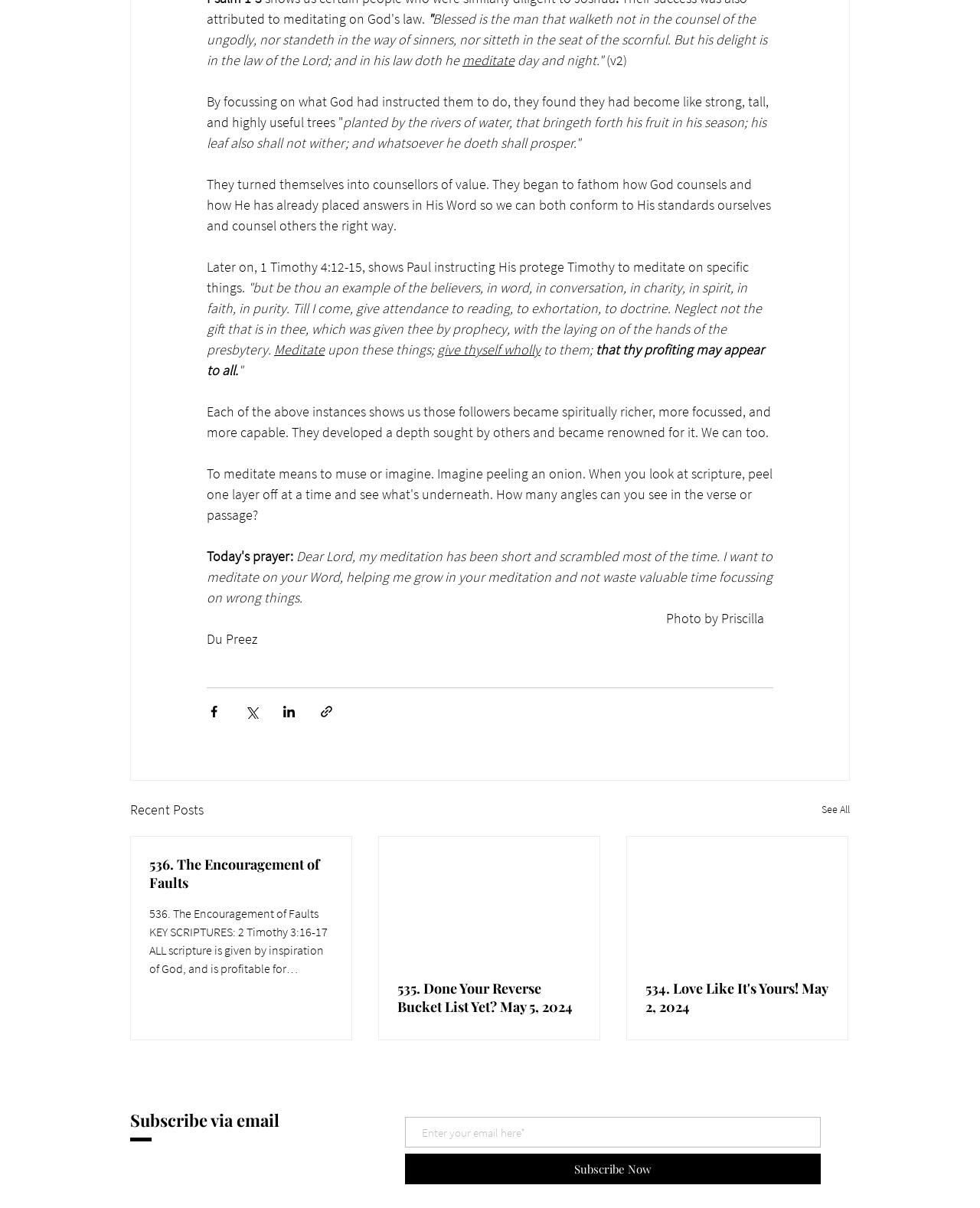What is the purpose of the textbox at the bottom?
Carefully examine the image and provide a detailed answer to the question.

The textbox at the bottom of the page is used to enter an email address to subscribe to the website's newsletter or updates. It is a required field, and there is a 'Subscribe Now' button next to it.